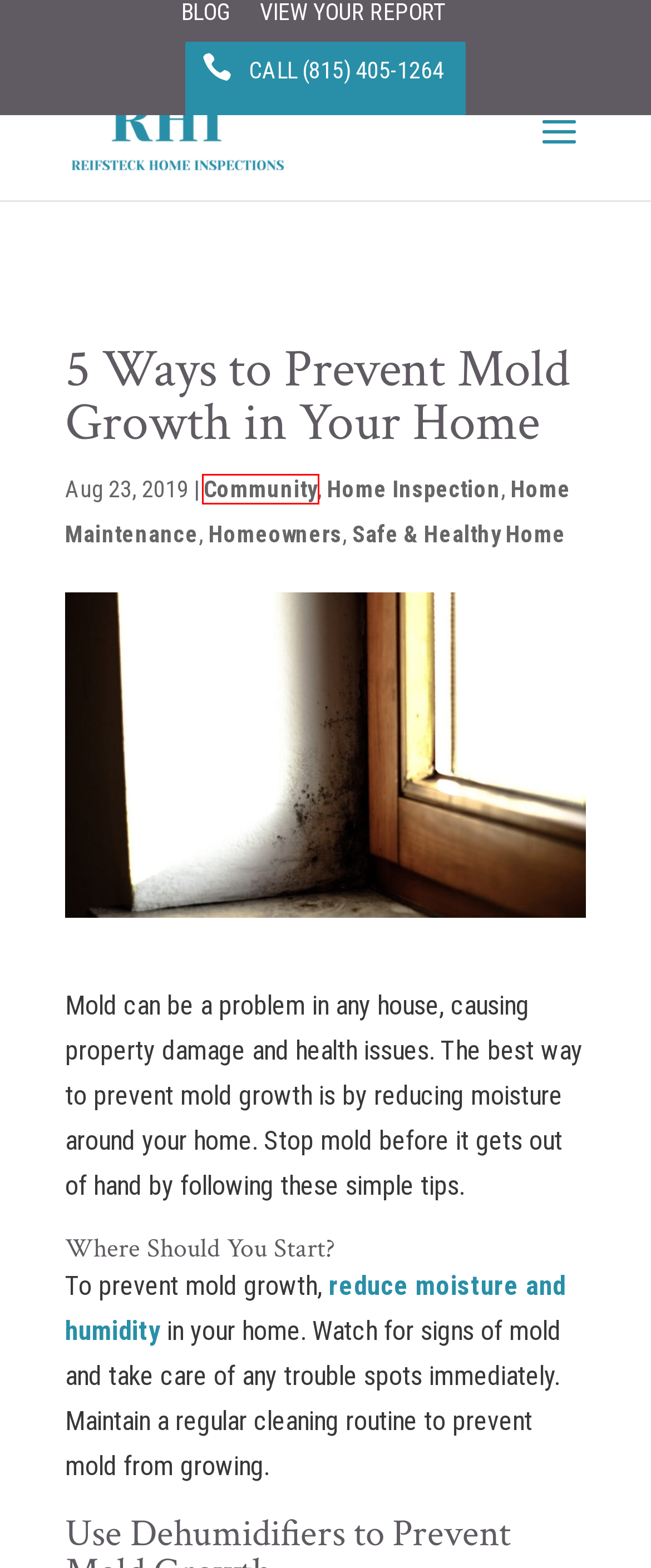Observe the screenshot of a webpage with a red bounding box highlighting an element. Choose the webpage description that accurately reflects the new page after the element within the bounding box is clicked. Here are the candidates:
A. Safe & Healthy Home Archives - Reifsteck Home Inspections
B. Home Inspections Champaign, Urbana, Philo - Reifsteck Home Inspections
C. View Your Report - Reifsteck Home Inspections
D. Blog - Reifsteck Home Inspections
E. Community Archives - Reifsteck Home Inspections
F. Home Maintenance Archives - Reifsteck Home Inspections
G. Homeowners Archives - Reifsteck Home Inspections
H. Home Inspection Archives - Reifsteck Home Inspections

E